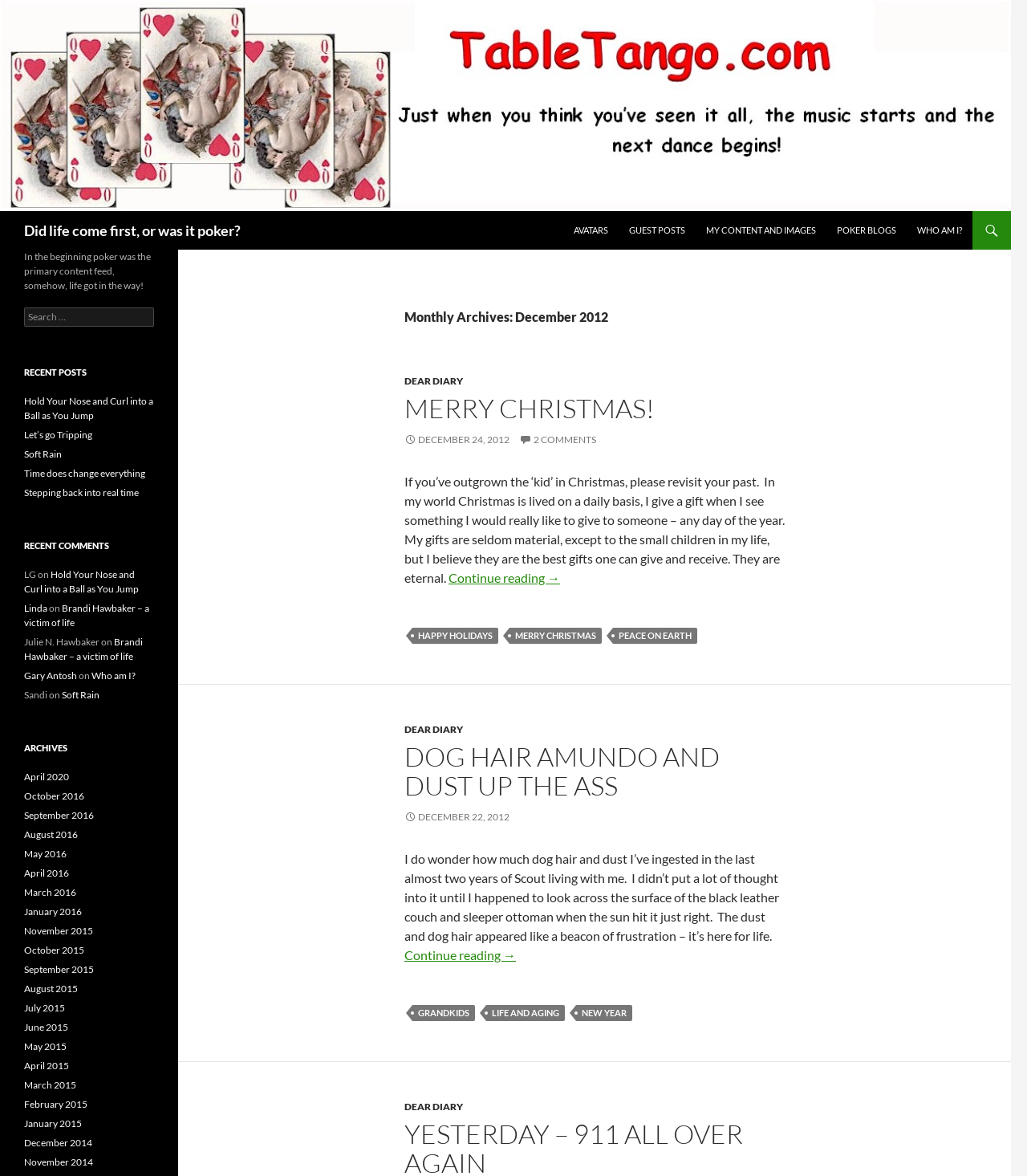Locate the bounding box coordinates of the element you need to click to accomplish the task described by this instruction: "View recent posts".

[0.023, 0.311, 0.15, 0.323]